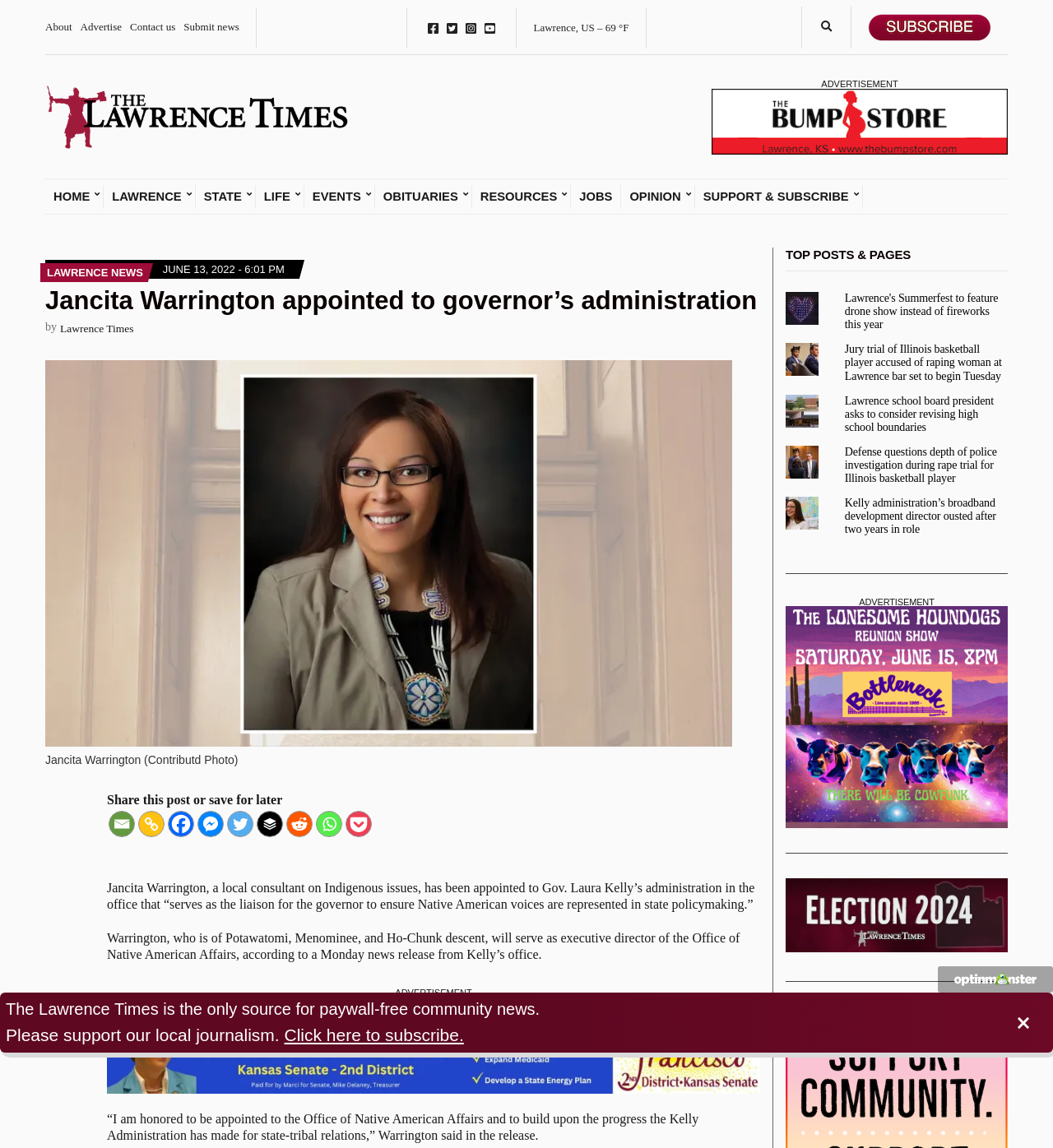Can you pinpoint the bounding box coordinates for the clickable element required for this instruction: "Read more about Lawrence's Summerfest"? The coordinates should be four float numbers between 0 and 1, i.e., [left, top, right, bottom].

[0.802, 0.254, 0.948, 0.288]